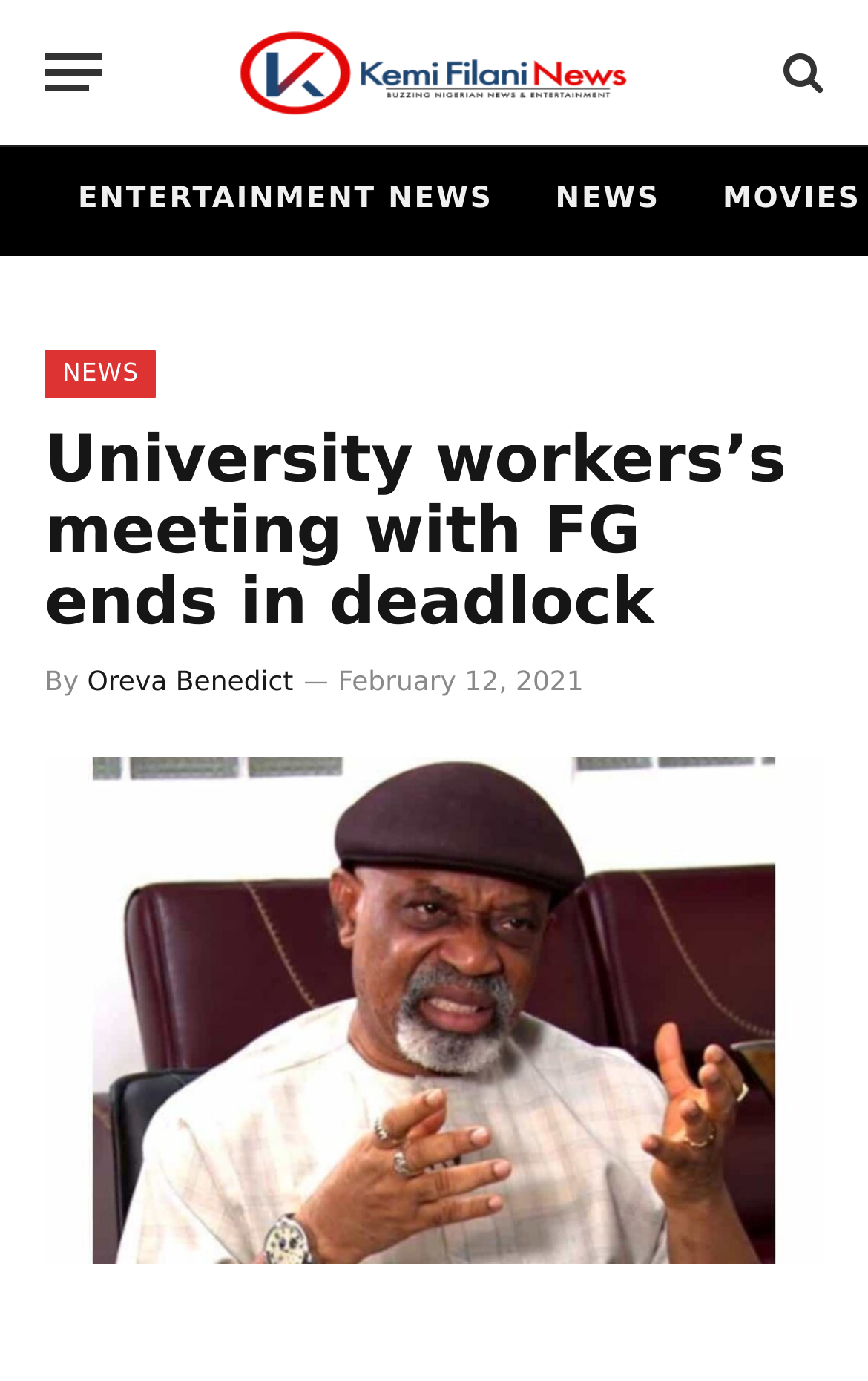Find the bounding box coordinates for the area you need to click to carry out the instruction: "View the article by Oreva Benedict". The coordinates should be four float numbers between 0 and 1, indicated as [left, top, right, bottom].

[0.1, 0.482, 0.338, 0.504]